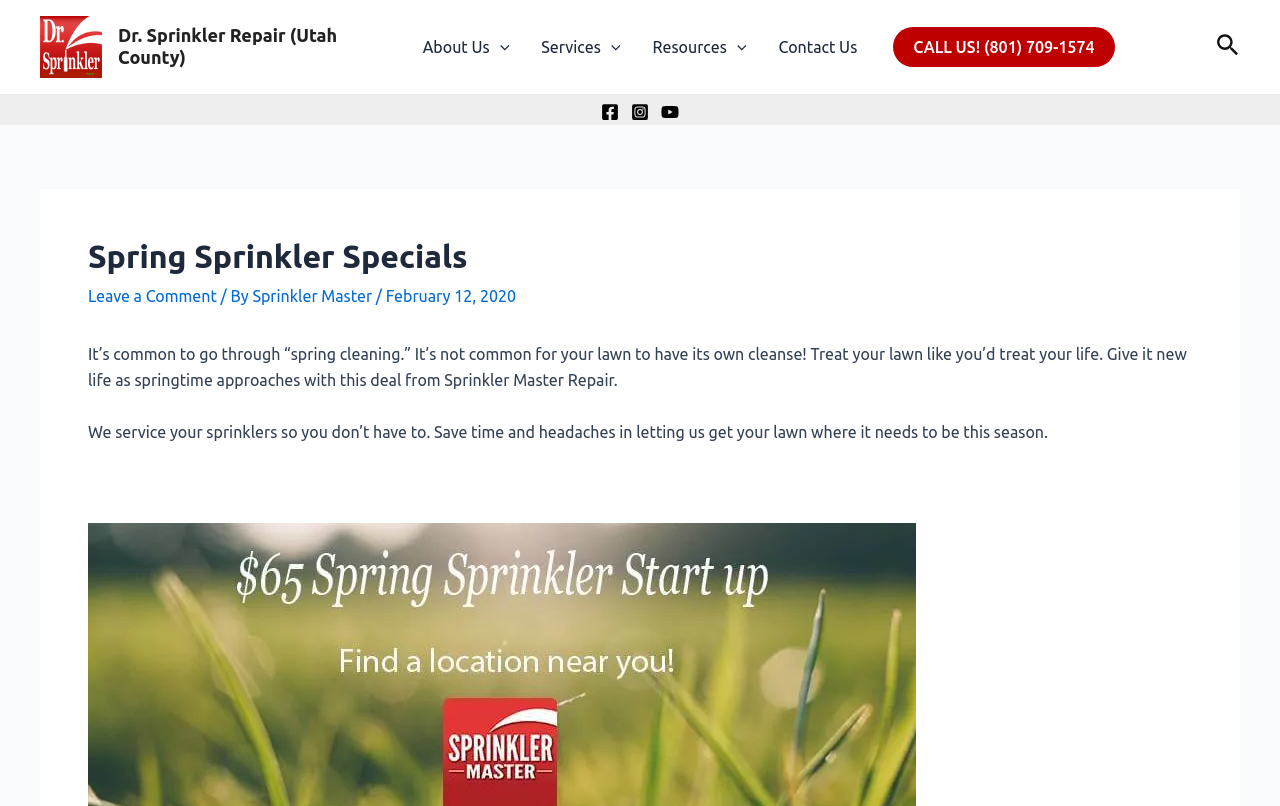Please identify the bounding box coordinates of the element I should click to complete this instruction: 'Search for something'. The coordinates should be given as four float numbers between 0 and 1, like this: [left, top, right, bottom].

[0.95, 0.038, 0.969, 0.079]